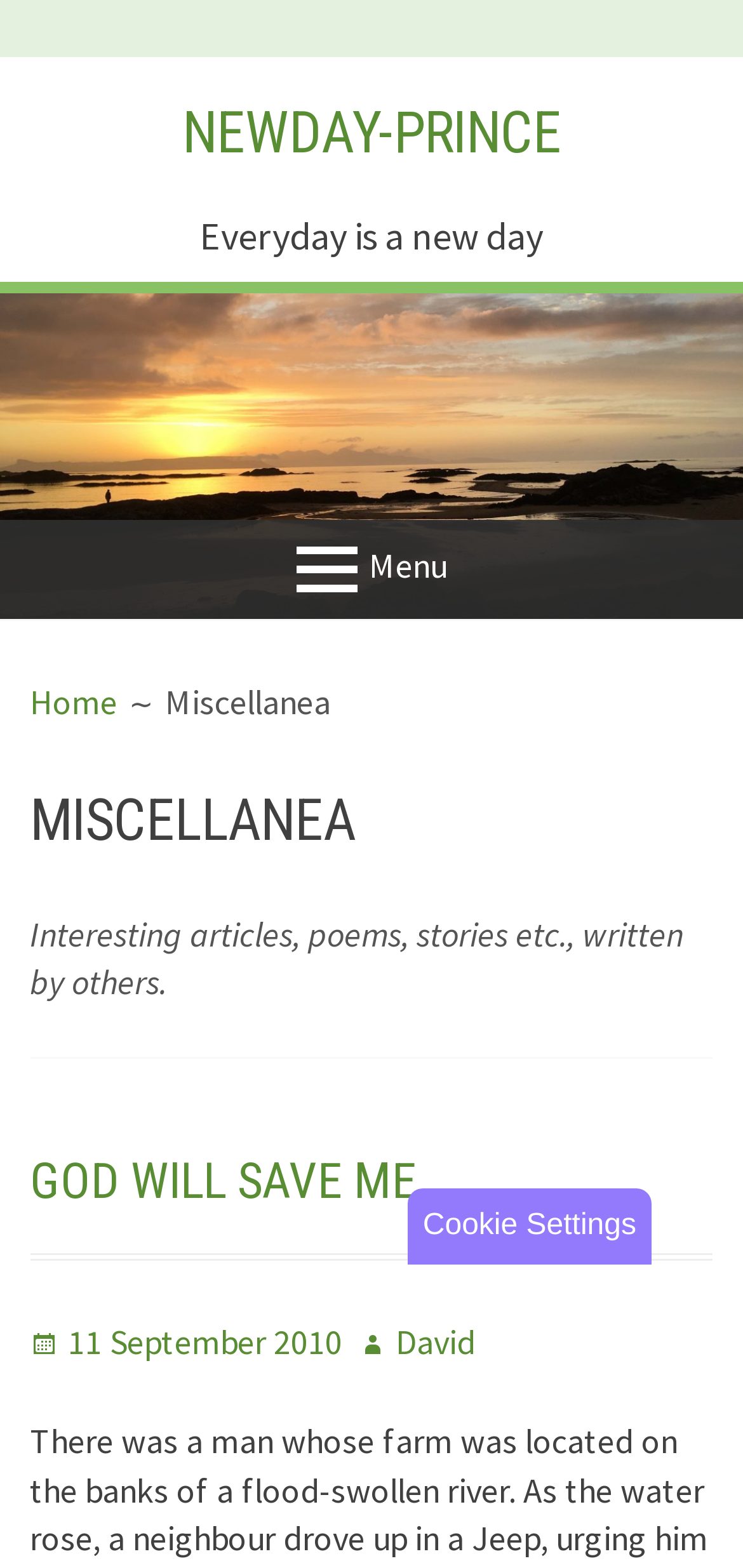Can you pinpoint the bounding box coordinates for the clickable element required for this instruction: "View the Cookie Settings"? The coordinates should be four float numbers between 0 and 1, i.e., [left, top, right, bottom].

[0.549, 0.758, 0.877, 0.806]